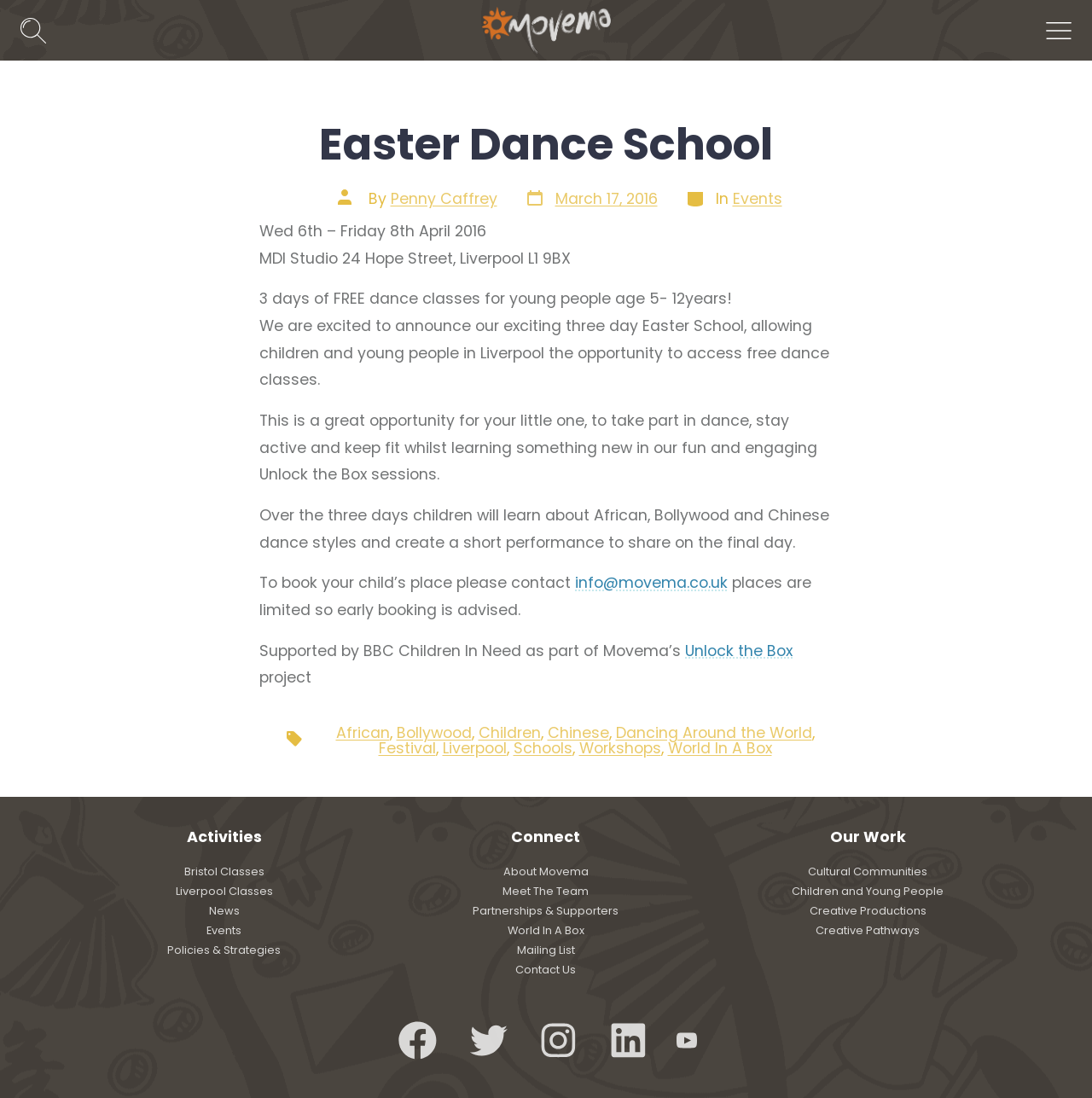Who is the author of the post?
Carefully analyze the image and provide a detailed answer to the question.

The webpage mentions 'By Penny Caffrey' which indicates that Penny Caffrey is the author of the post.